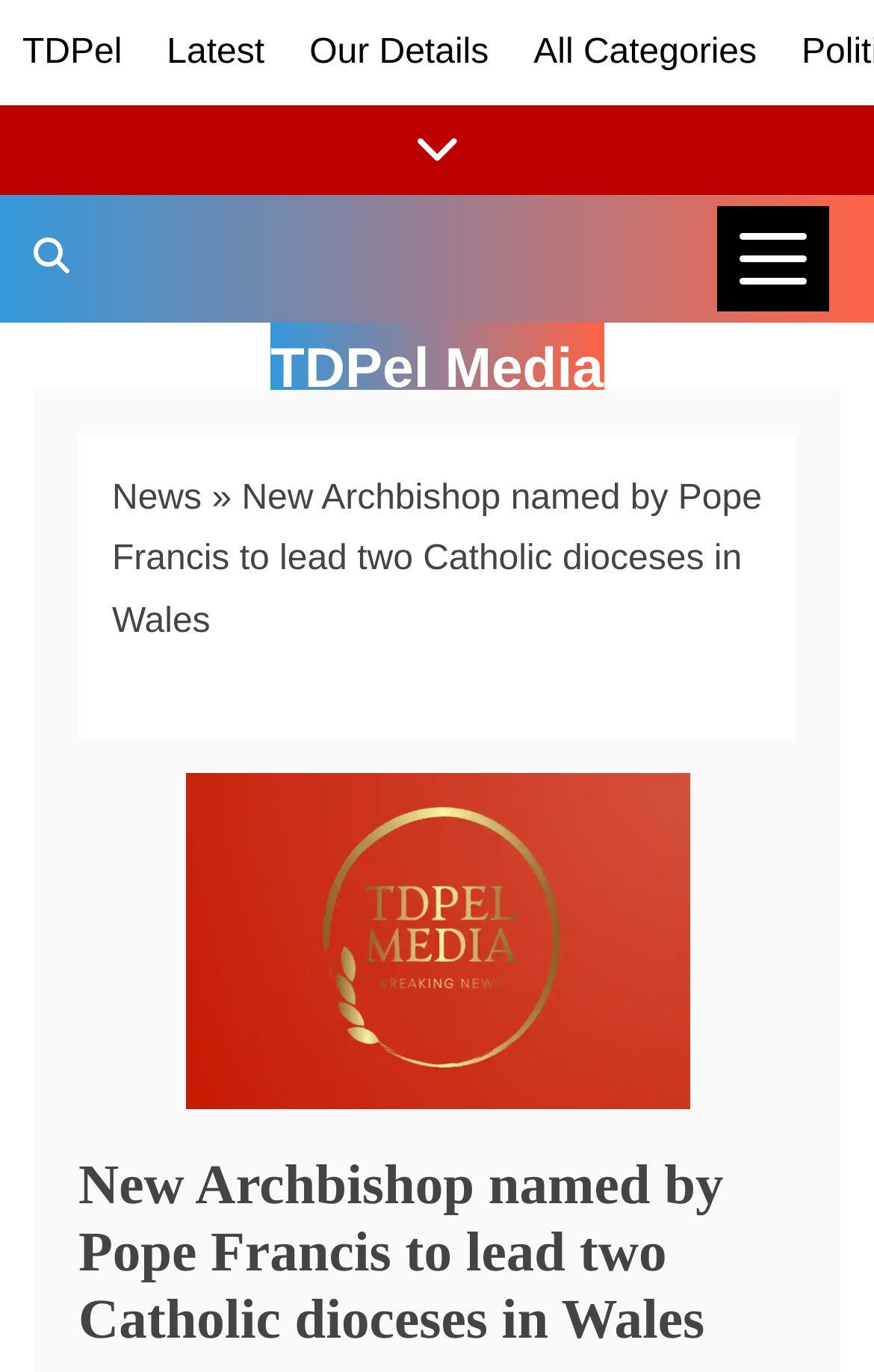Indicate the bounding box coordinates of the clickable region to achieve the following instruction: "show news categories."

[0.821, 0.151, 0.949, 0.227]